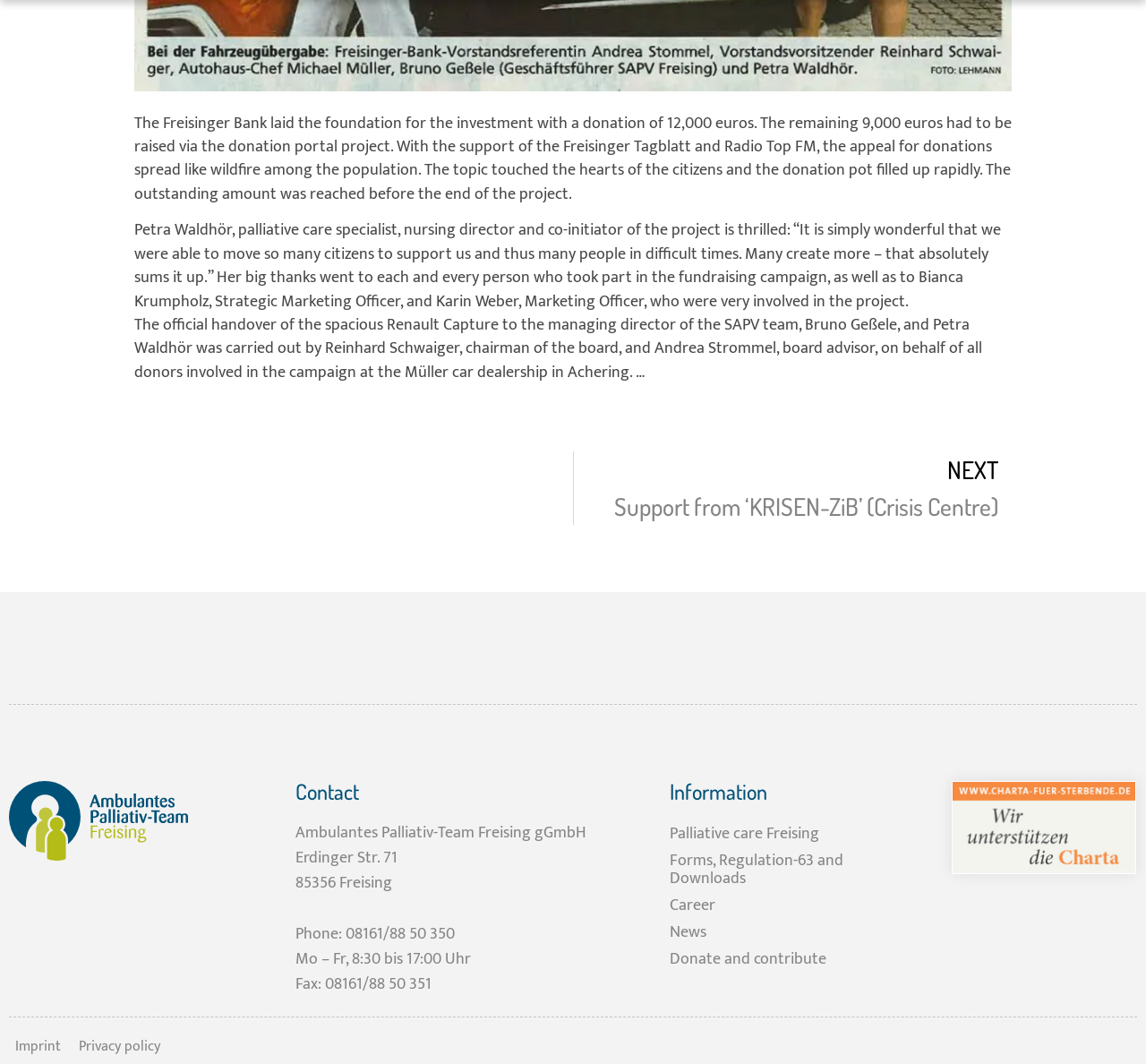Who handed over the Renault Capture to the SAPV team? Observe the screenshot and provide a one-word or short phrase answer.

Reinhard Schwaiger and Andrea Strommel